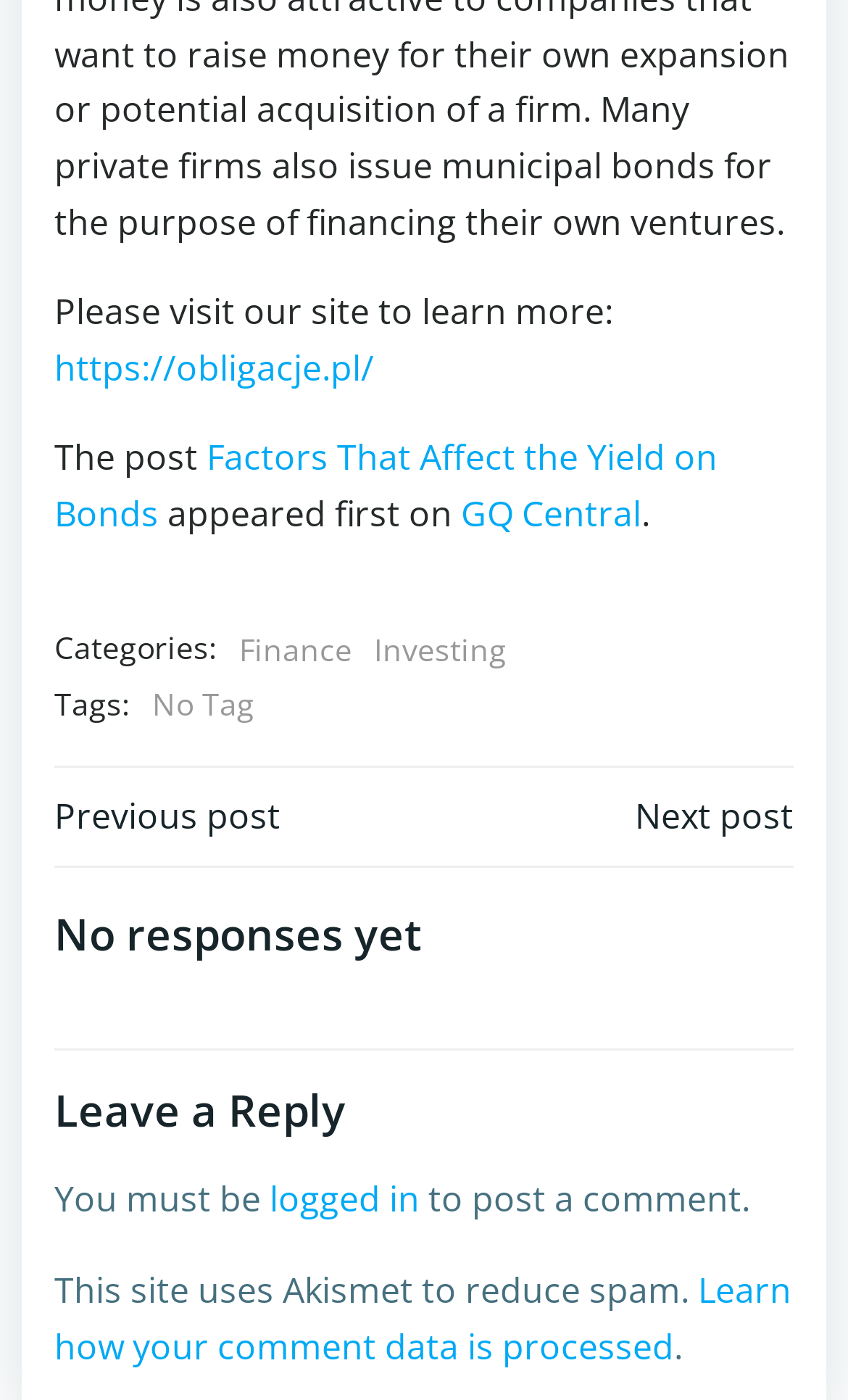Using the details in the image, give a detailed response to the question below:
What is the purpose of Akismet on the site?

The text 'This site uses Akismet to reduce spam' indicates that Akismet is used on the site to reduce spam comments.